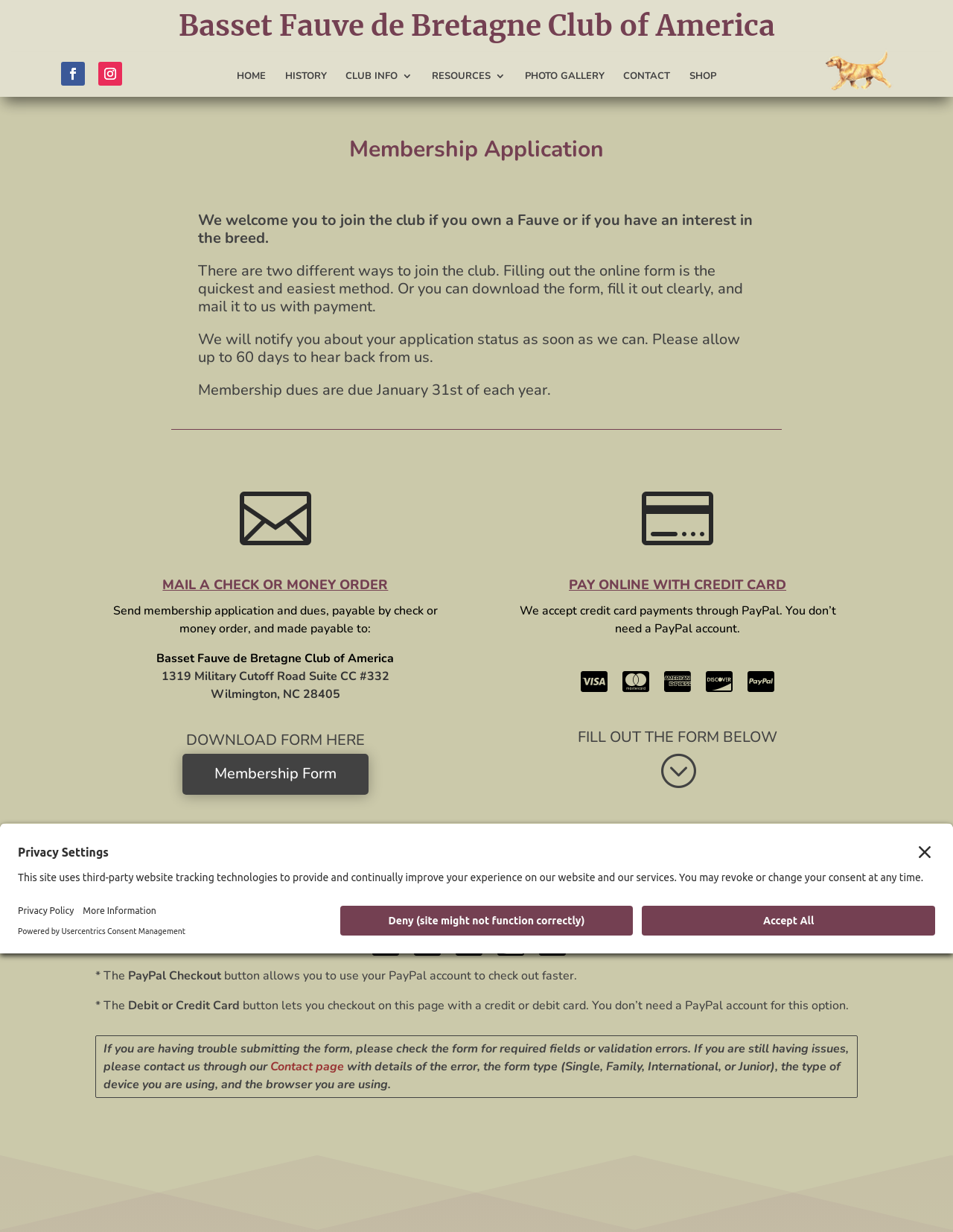Provide the bounding box coordinates of the HTML element this sentence describes: "Shop".

[0.723, 0.057, 0.751, 0.071]